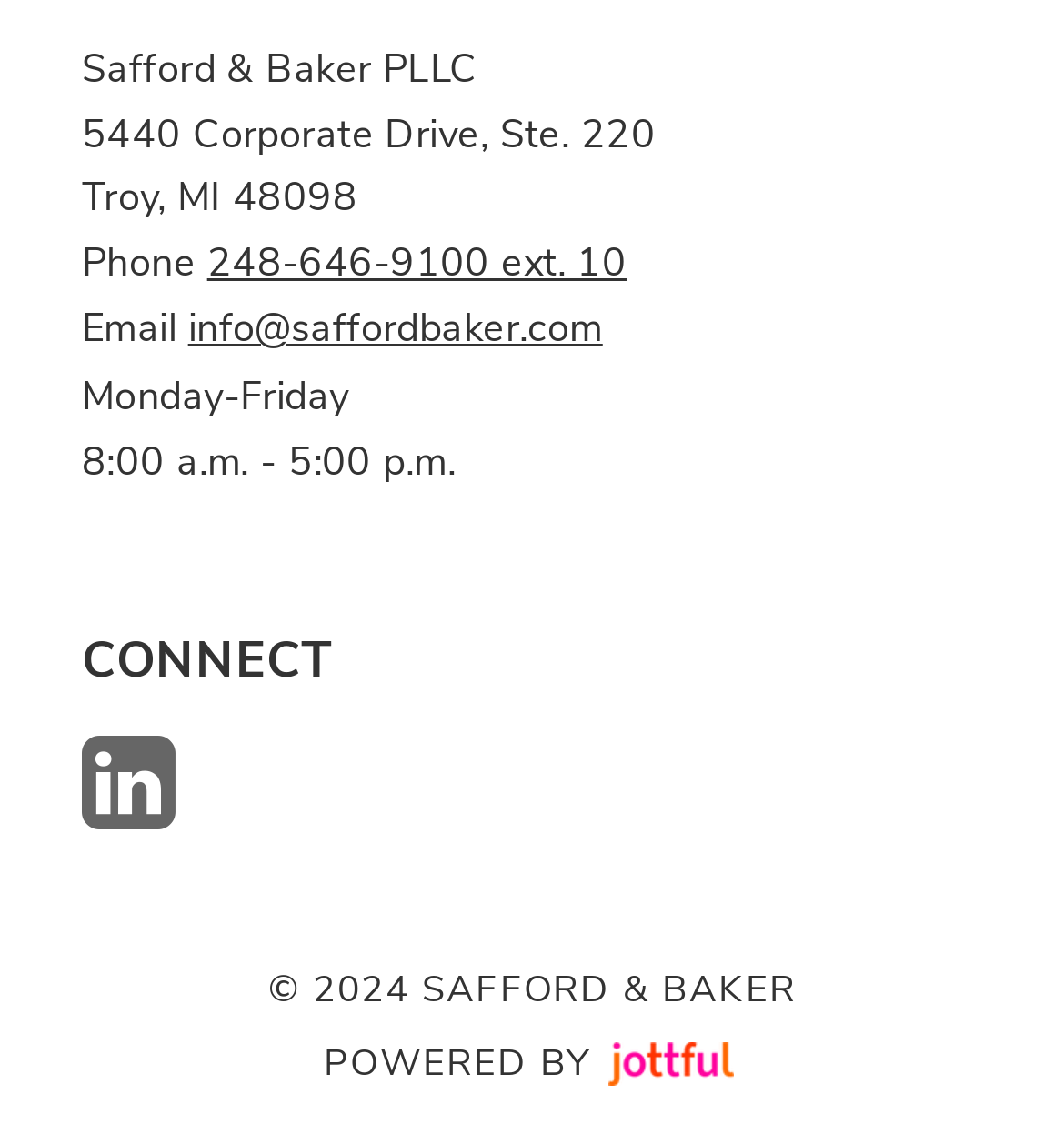Please give a concise answer to this question using a single word or phrase: 
What is the address of the law firm?

5440 Corporate Drive, Ste. 220, Troy, MI 48098